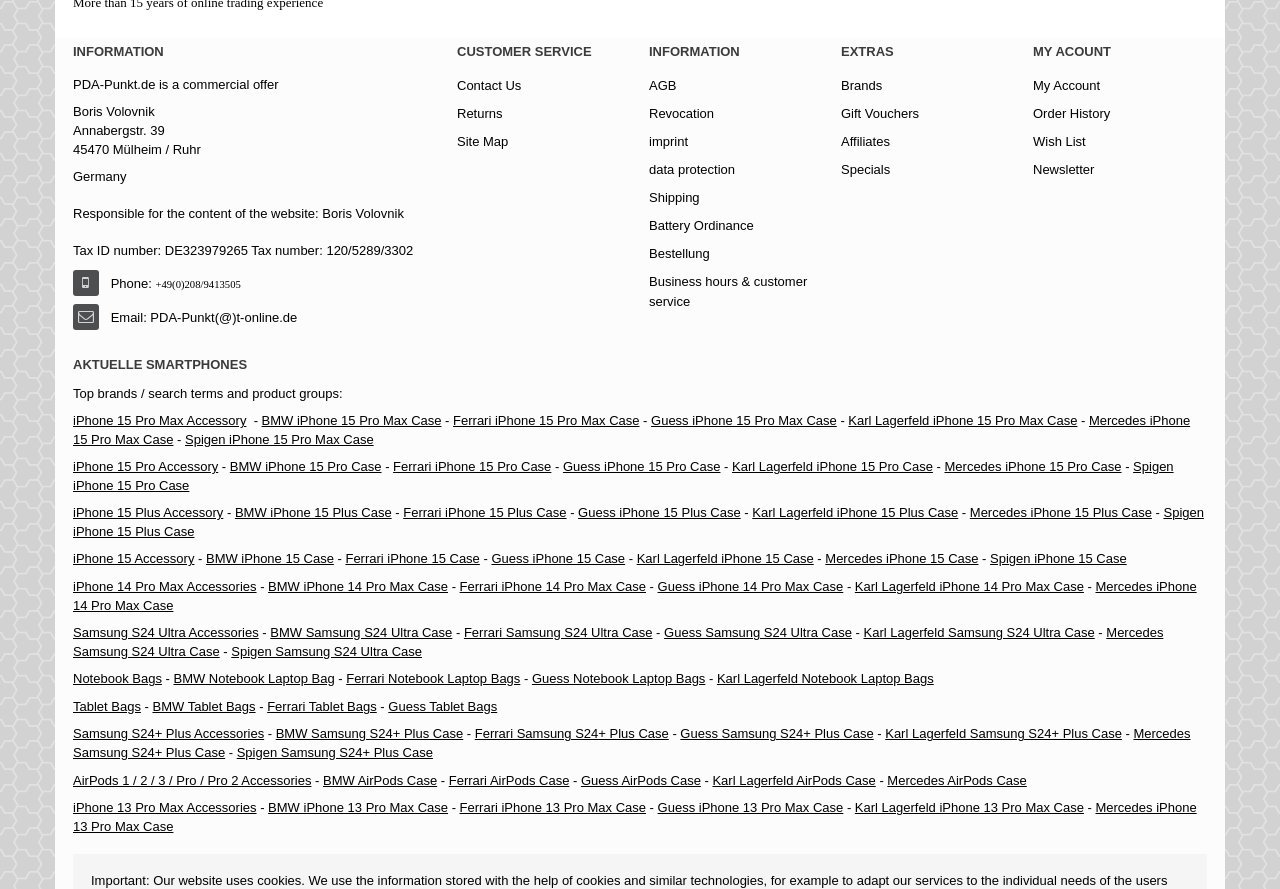Specify the bounding box coordinates of the region I need to click to perform the following instruction: "Explore iPhone 15 Pro Max accessories". The coordinates must be four float numbers in the range of 0 to 1, i.e., [left, top, right, bottom].

[0.057, 0.465, 0.193, 0.482]